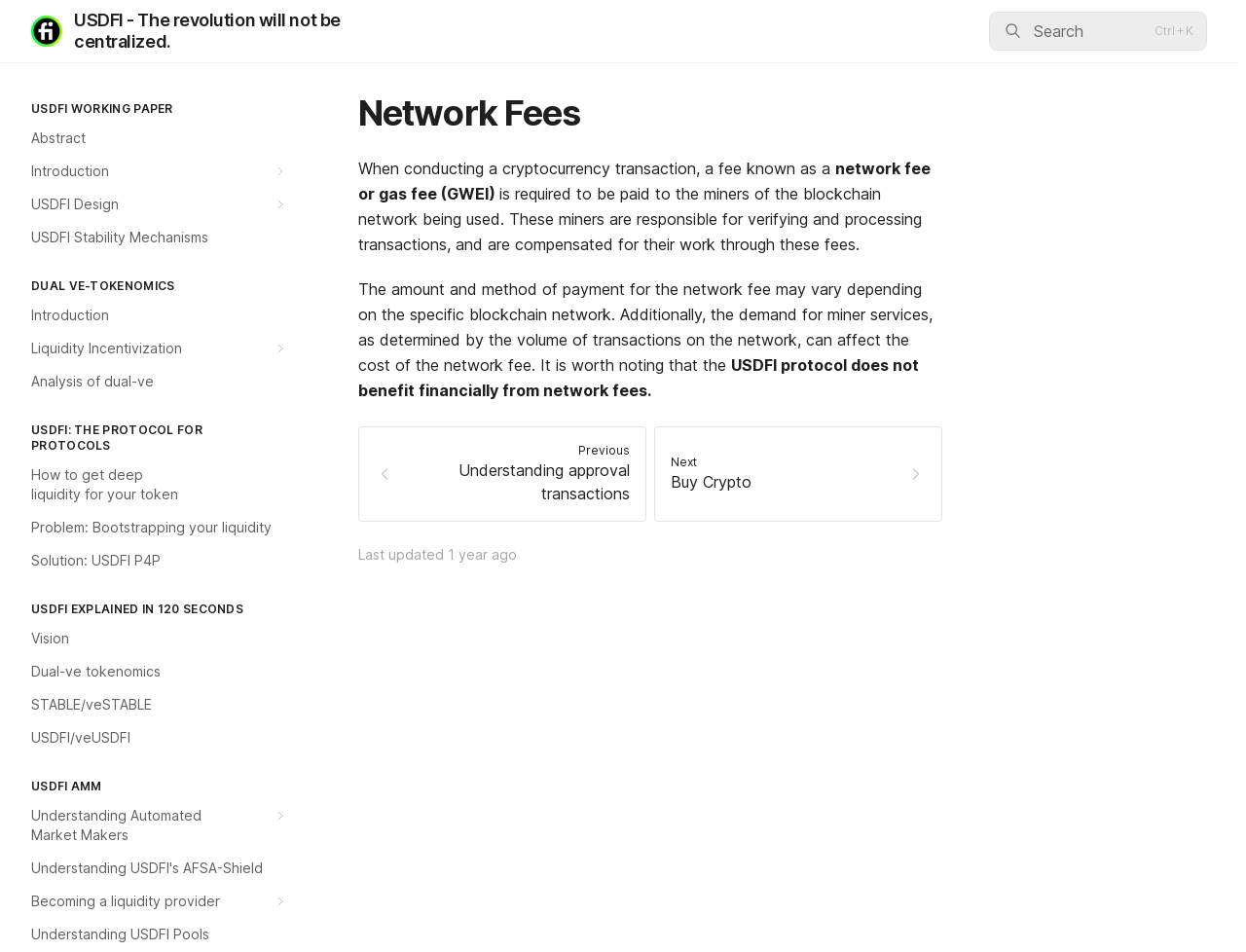Determine the coordinates of the bounding box for the clickable area needed to execute this instruction: "Go to 'Abstract'".

[0.009, 0.129, 0.238, 0.162]